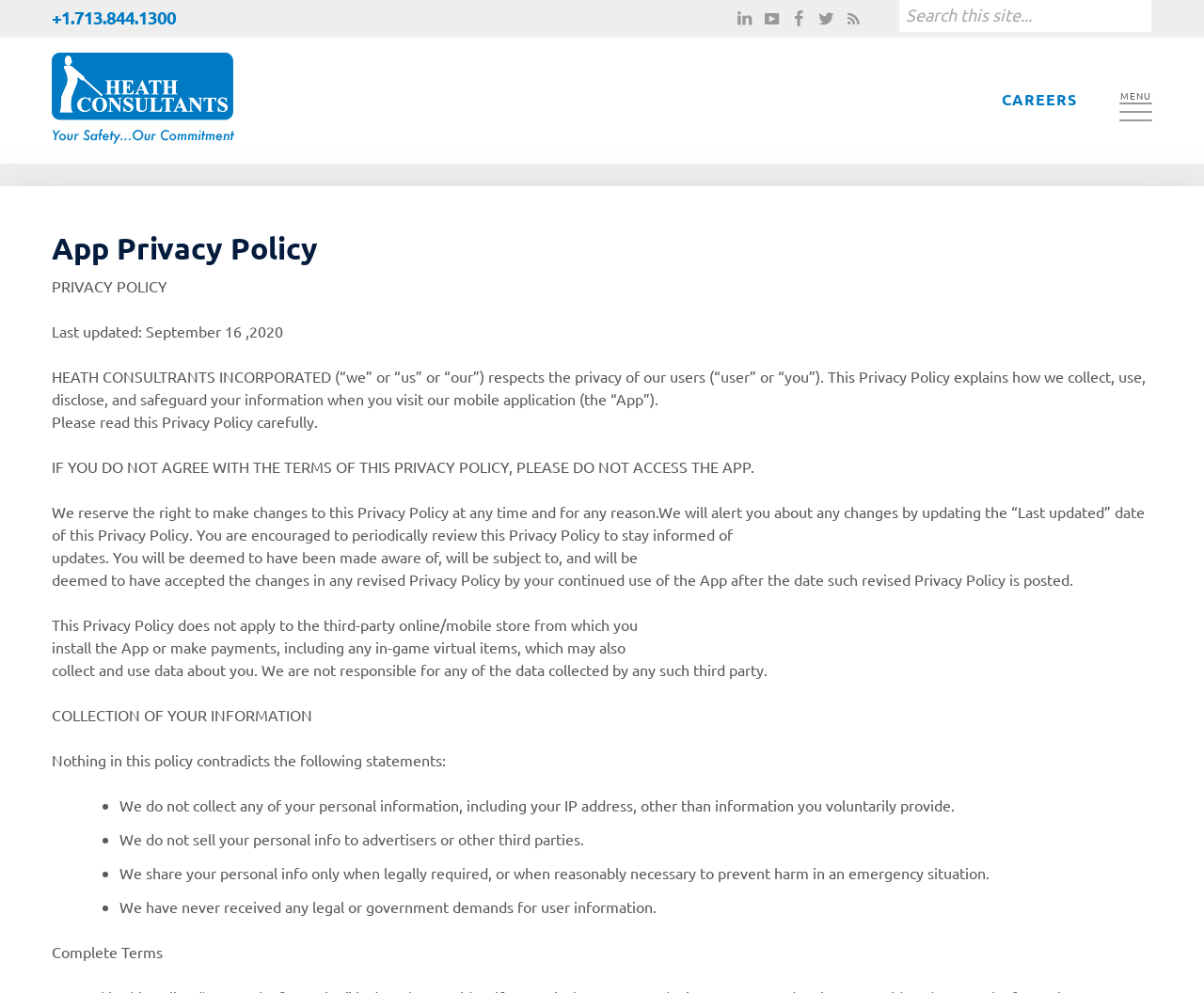What is the purpose of this webpage?
Answer the question using a single word or phrase, according to the image.

To explain privacy policy